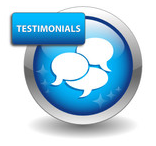Please answer the following question using a single word or phrase: 
What is the purpose of this visual element?

To invite visitors to explore user reviews